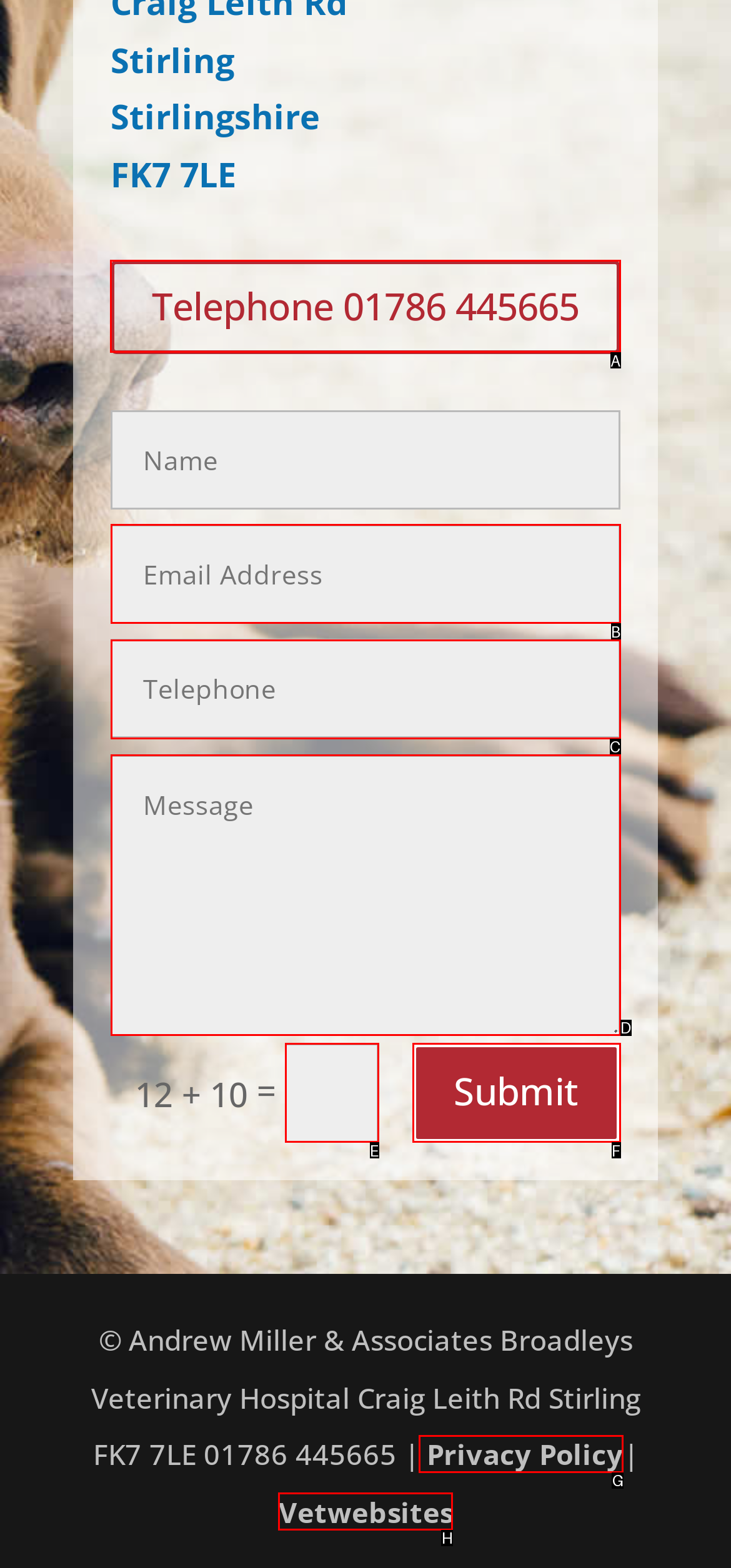Specify the letter of the UI element that should be clicked to achieve the following: Call the telephone number
Provide the corresponding letter from the choices given.

A